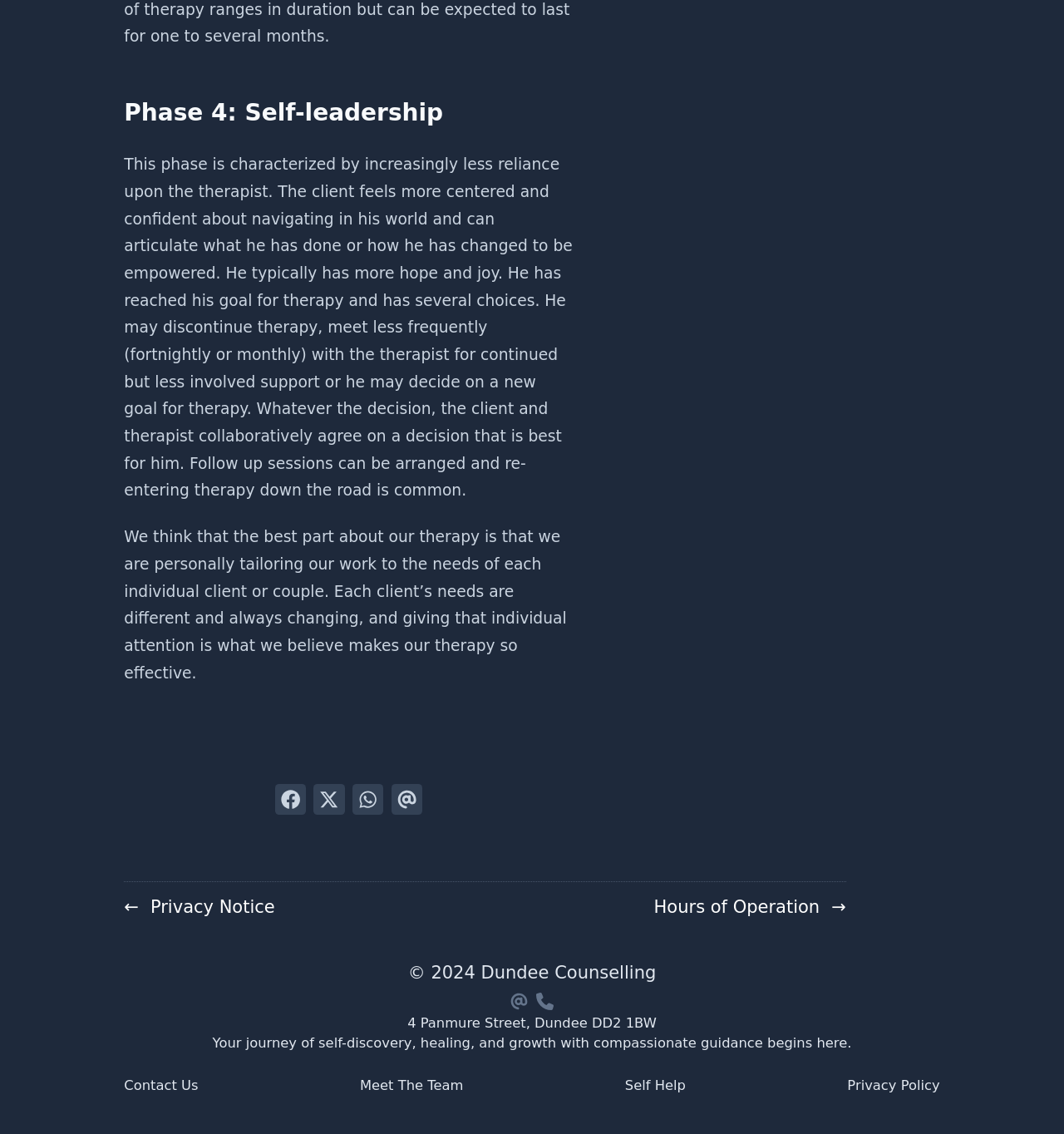Highlight the bounding box coordinates of the region I should click on to meet the following instruction: "Contact Us".

[0.117, 0.949, 0.186, 0.966]